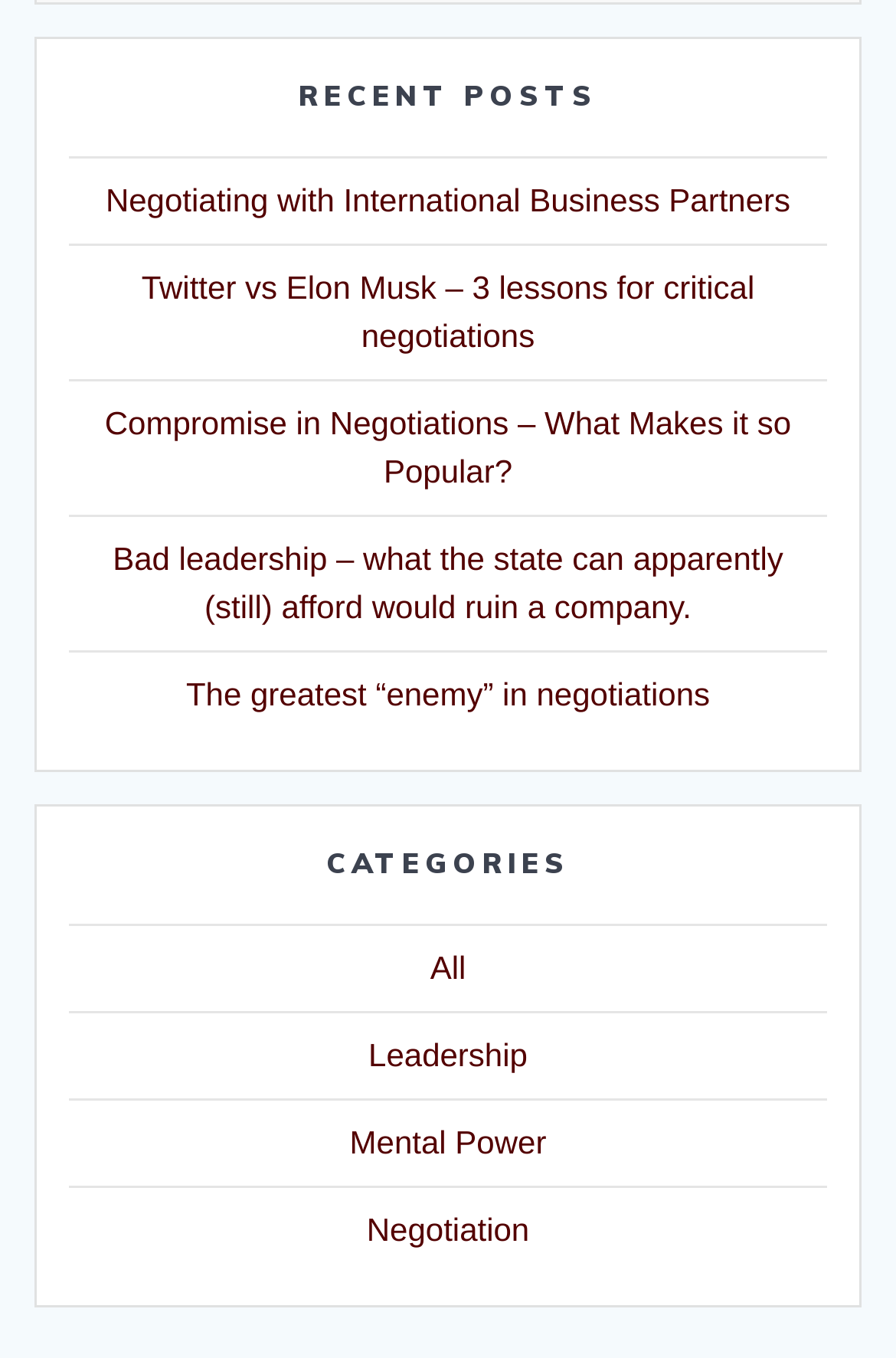Determine the bounding box coordinates of the UI element that matches the following description: "All". The coordinates should be four float numbers between 0 and 1 in the format [left, top, right, bottom].

[0.48, 0.699, 0.52, 0.726]